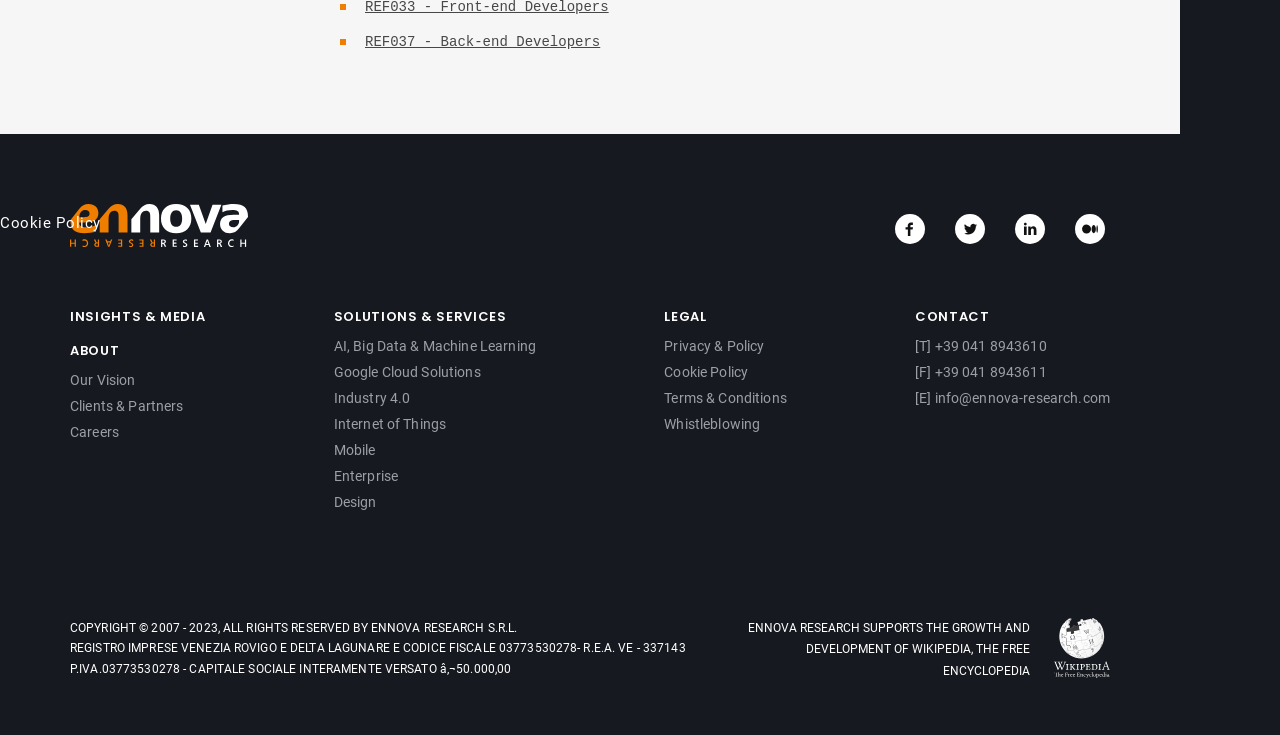Select the bounding box coordinates of the element I need to click to carry out the following instruction: "Contact Ennova Research via phone".

[0.715, 0.457, 0.818, 0.486]